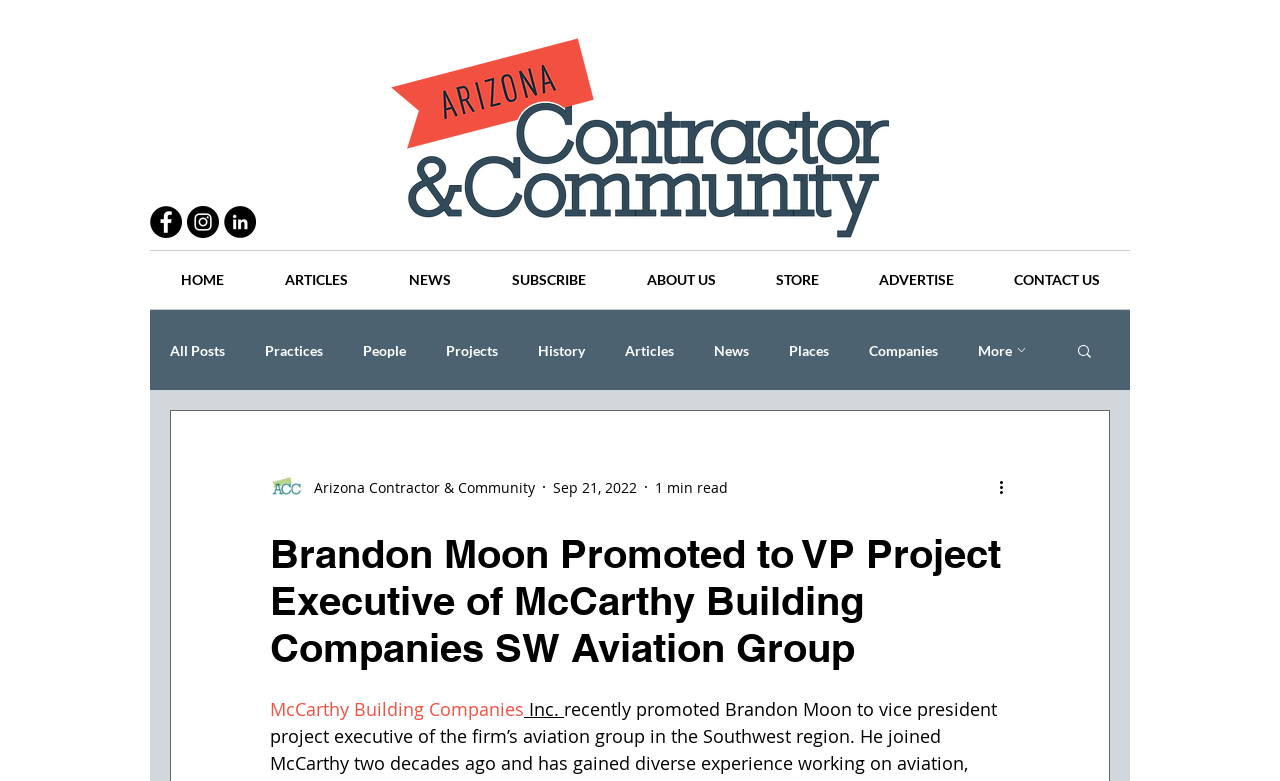Could you determine the bounding box coordinates of the clickable element to complete the instruction: "Read more about Brandon Moon"? Provide the coordinates as four float numbers between 0 and 1, i.e., [left, top, right, bottom].

[0.211, 0.679, 0.789, 0.859]